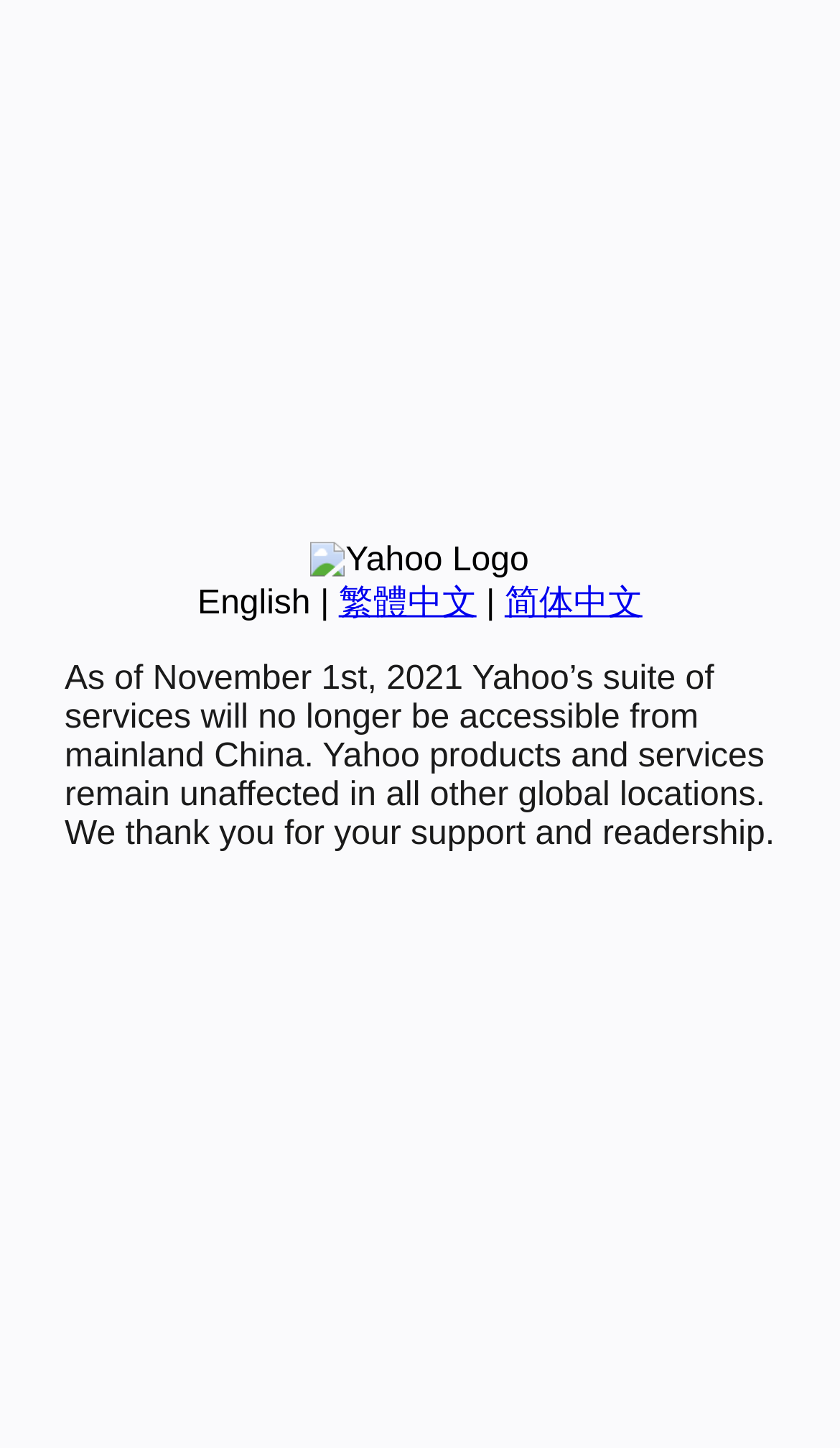Find and provide the bounding box coordinates for the UI element described here: "Privacy policy". The coordinates should be given as four float numbers between 0 and 1: [left, top, right, bottom].

None